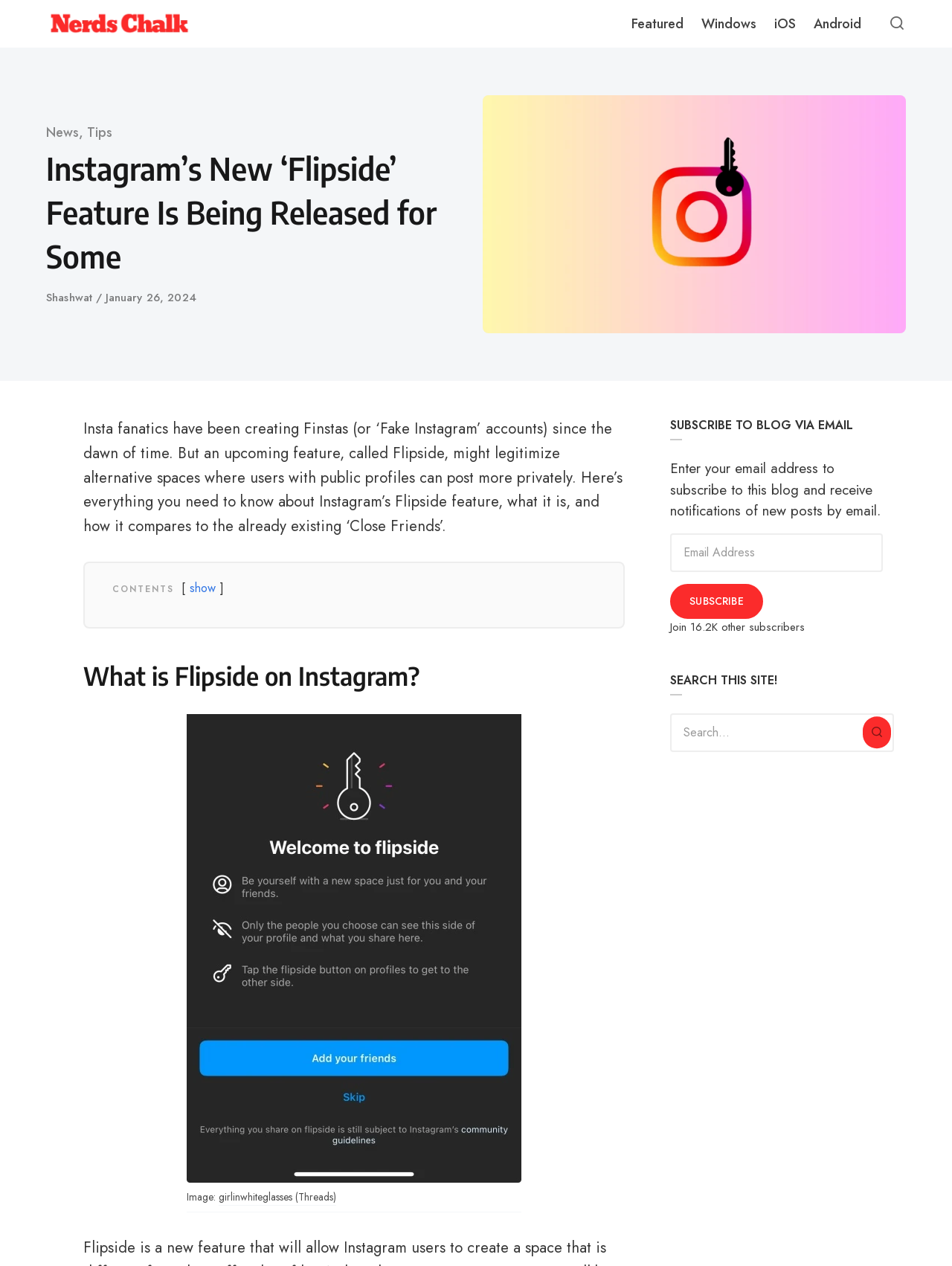How many subscribers does the blog have?
From the image, respond using a single word or phrase.

16.2K